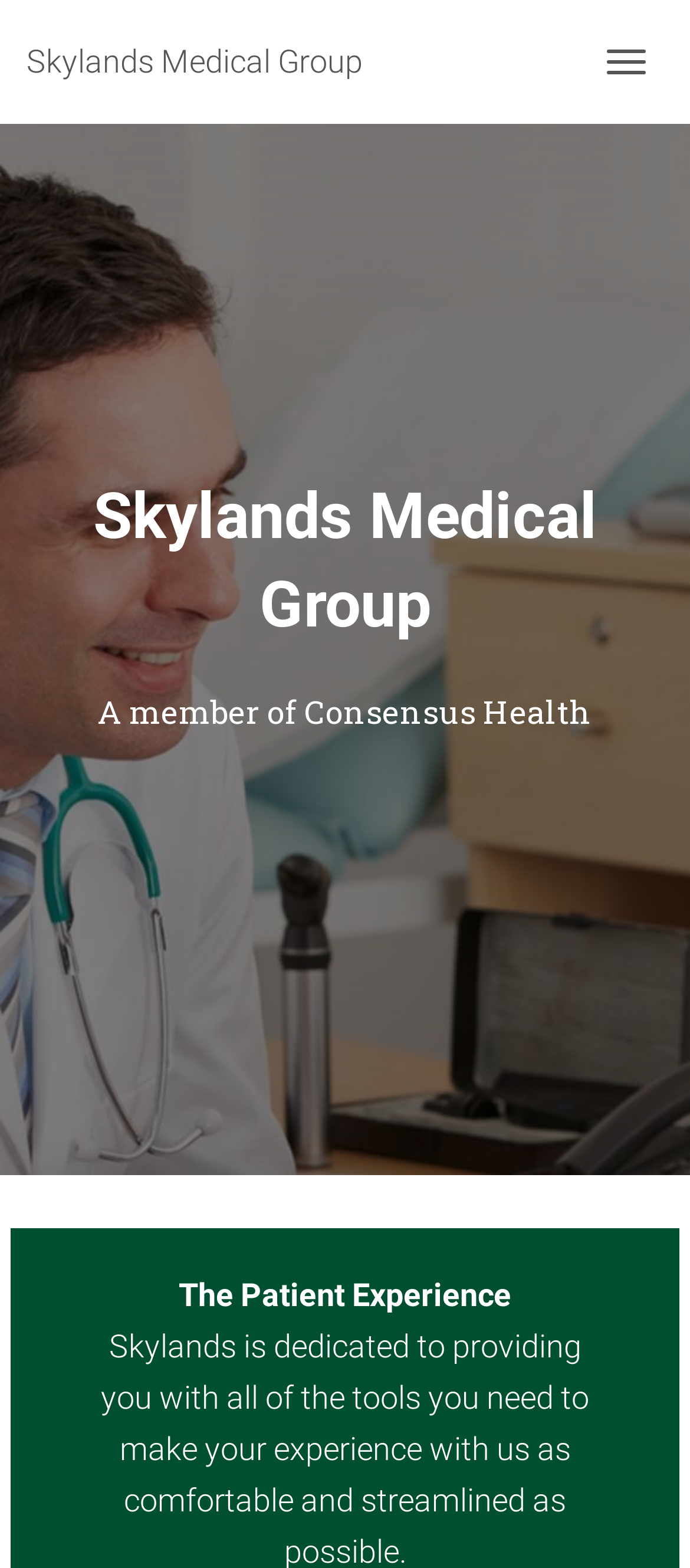Find and provide the bounding box coordinates for the UI element described here: "parent_node: Skylands Medical Group". The coordinates should be given as four float numbers between 0 and 1: [left, top, right, bottom].

[0.0, 0.0, 0.128, 0.749]